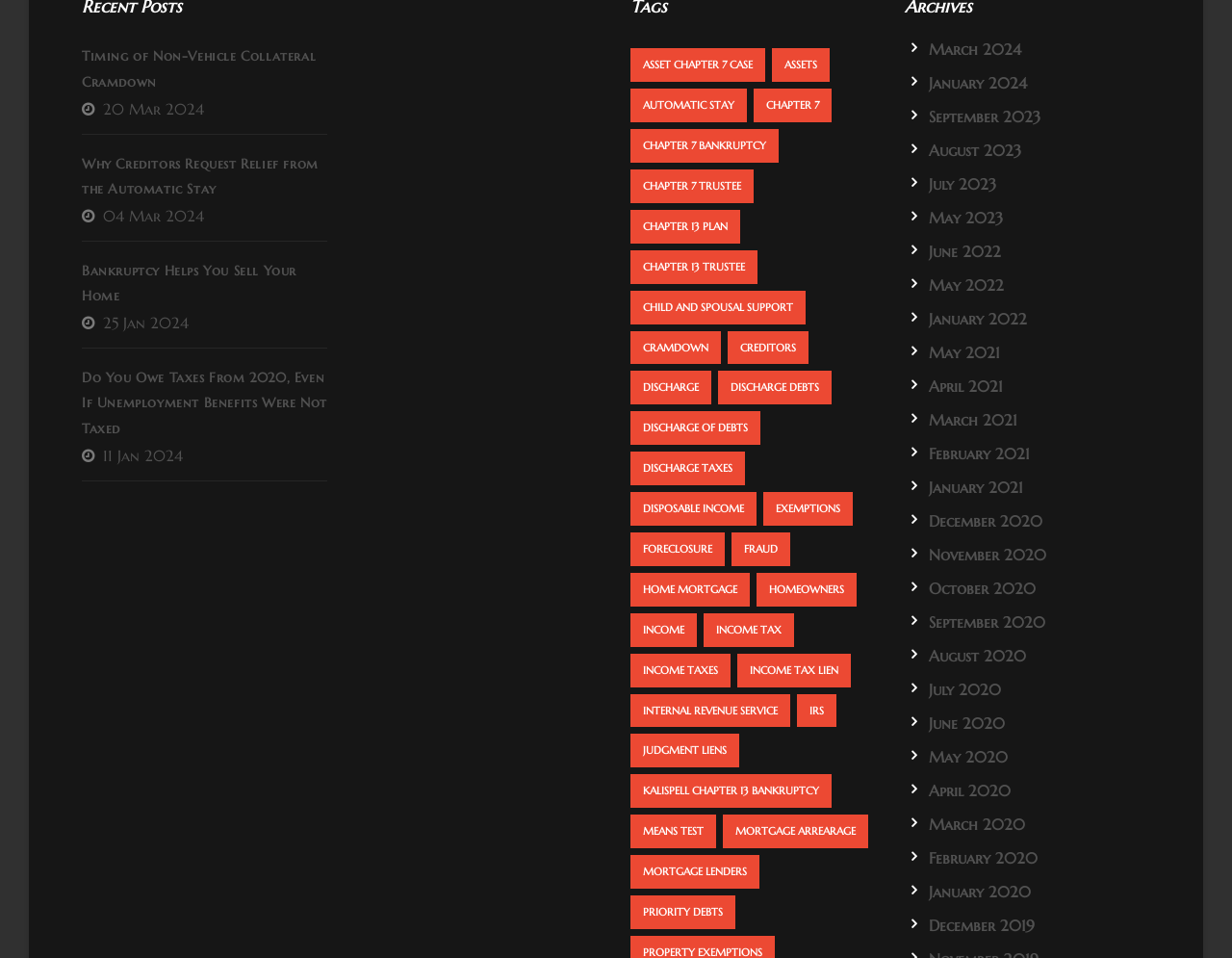How many links are there on this webpage?
Identify the answer in the screenshot and reply with a single word or phrase.

105